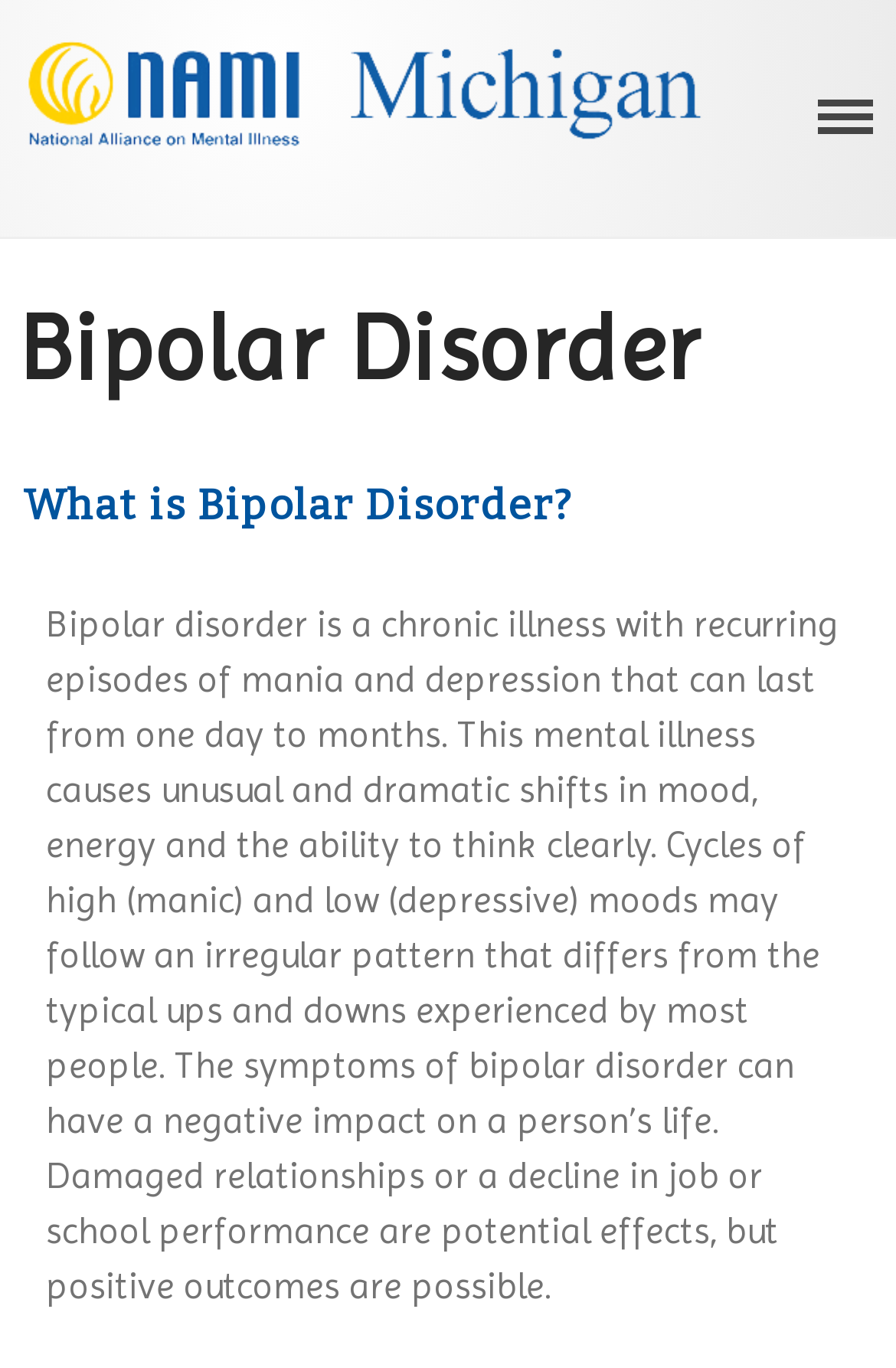Locate the UI element described by Suicide and provide its bounding box coordinates. Use the format (top-left x, top-left y, bottom-right x, bottom-right y) with all values as floating point numbers between 0 and 1.

[0.449, 0.944, 0.936, 0.992]